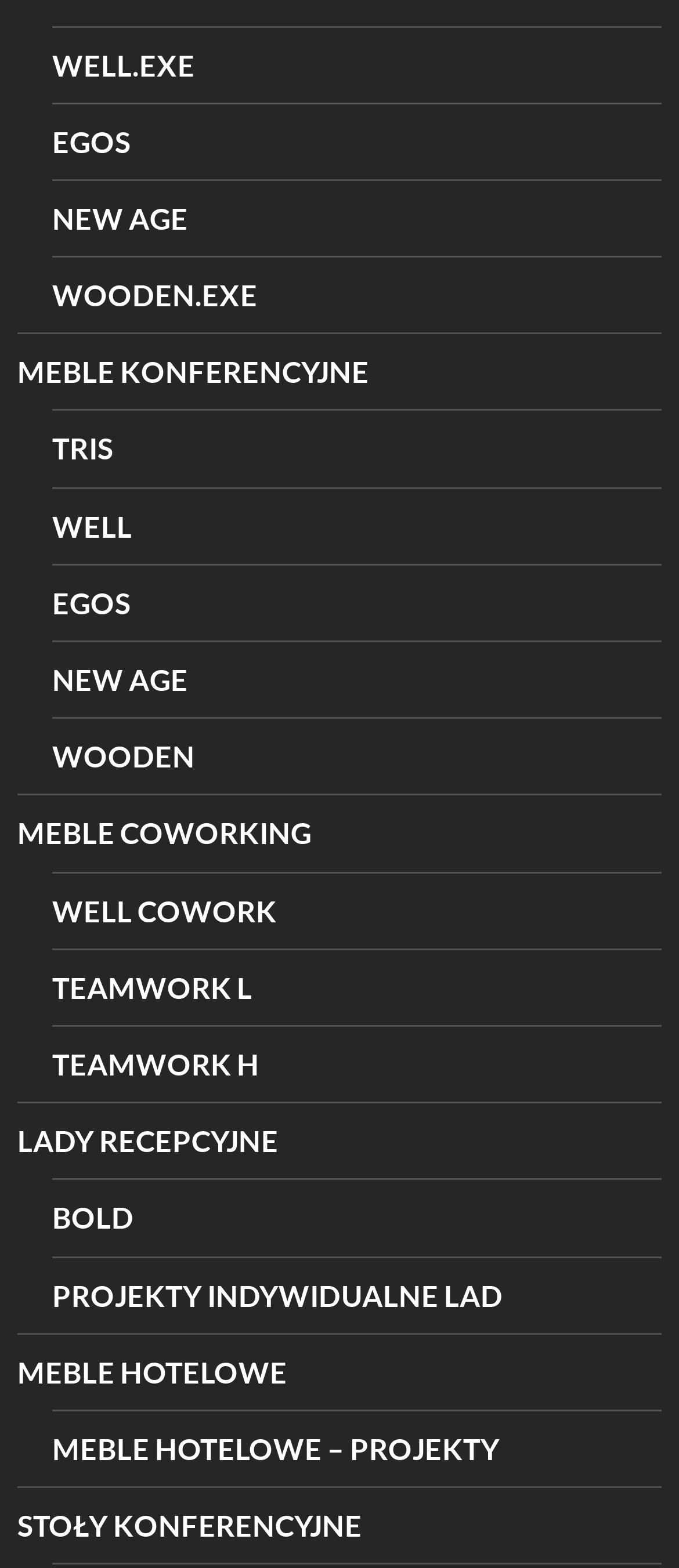Highlight the bounding box coordinates of the region I should click on to meet the following instruction: "visit MEBLE KONFERENCYJNE".

[0.026, 0.213, 0.974, 0.261]